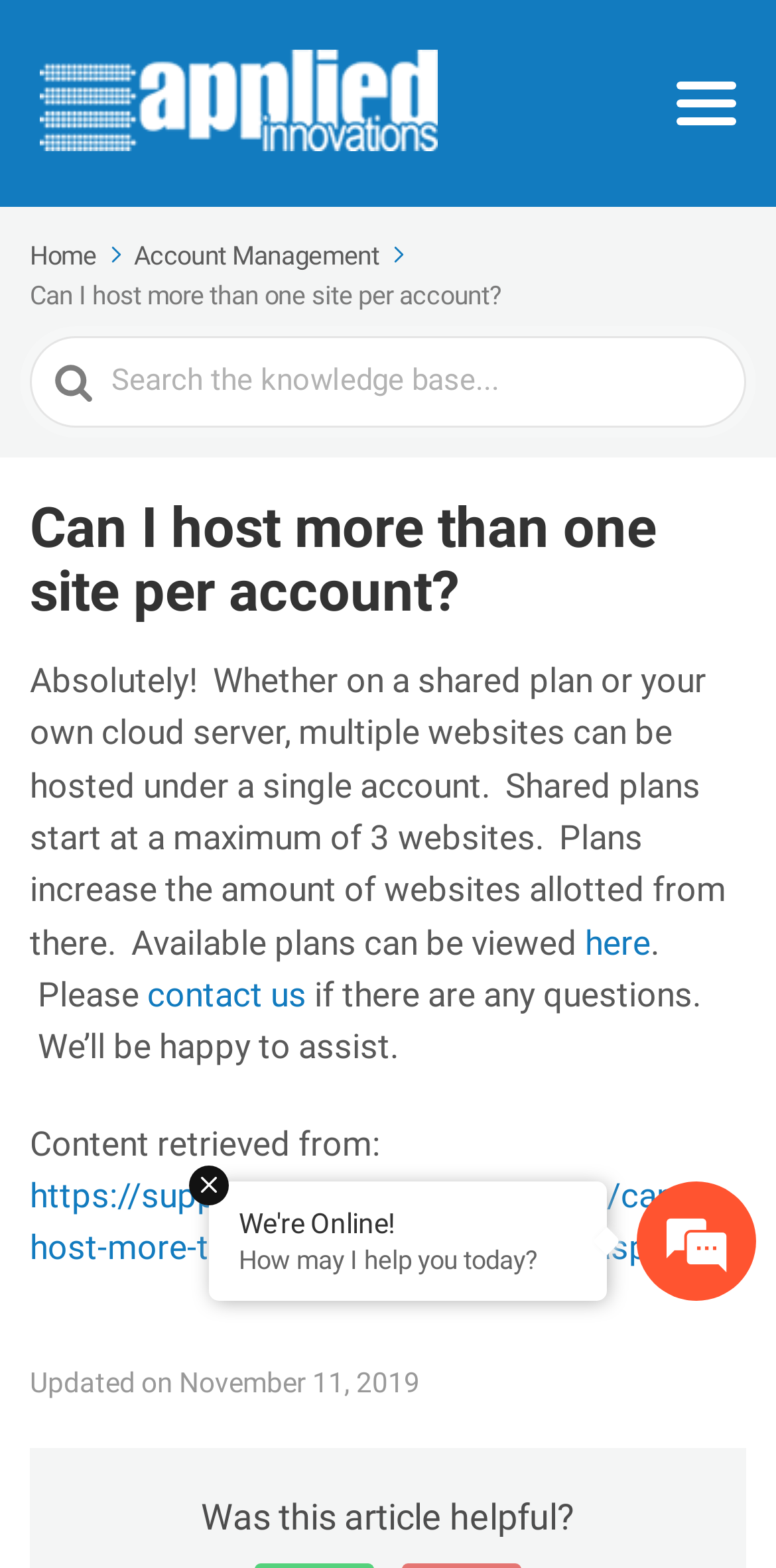What is the maximum number of websites on a shared plan?
From the image, provide a succinct answer in one word or a short phrase.

3